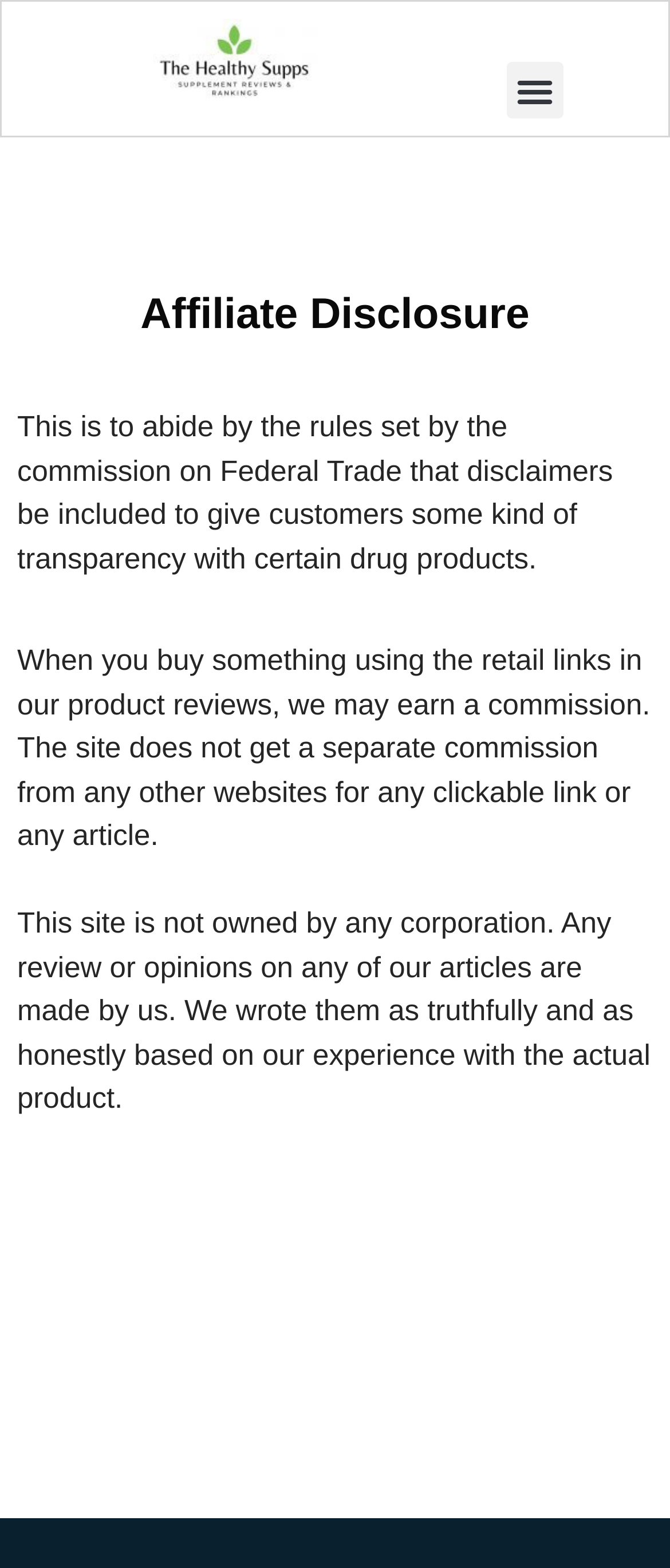Elaborate on the information and visuals displayed on the webpage.

The webpage is titled "Affiliate Disclosure - The Healthy Supps" and has a prominent link at the top left corner. A menu toggle button is located at the top right corner. The main content of the page is divided into an article section that spans the entire width of the page.

At the top of the article section, there is a heading that reads "Affiliate Disclosure". Below the heading, there is a section labeled "Content" that contains three blocks of text. The first block of text explains the purpose of the affiliate disclosure, stating that it is required by the Federal Trade Commission to provide transparency to customers regarding certain drug products.

The second block of text describes how the website earns commissions from retail links in product reviews. The third block of text assures readers that the website is not owned by any corporation and that reviews and opinions are based on the authors' honest experiences with the products.

Overall, the webpage appears to be a disclosure page that provides transparency to customers about the website's affiliate relationships and review policies.